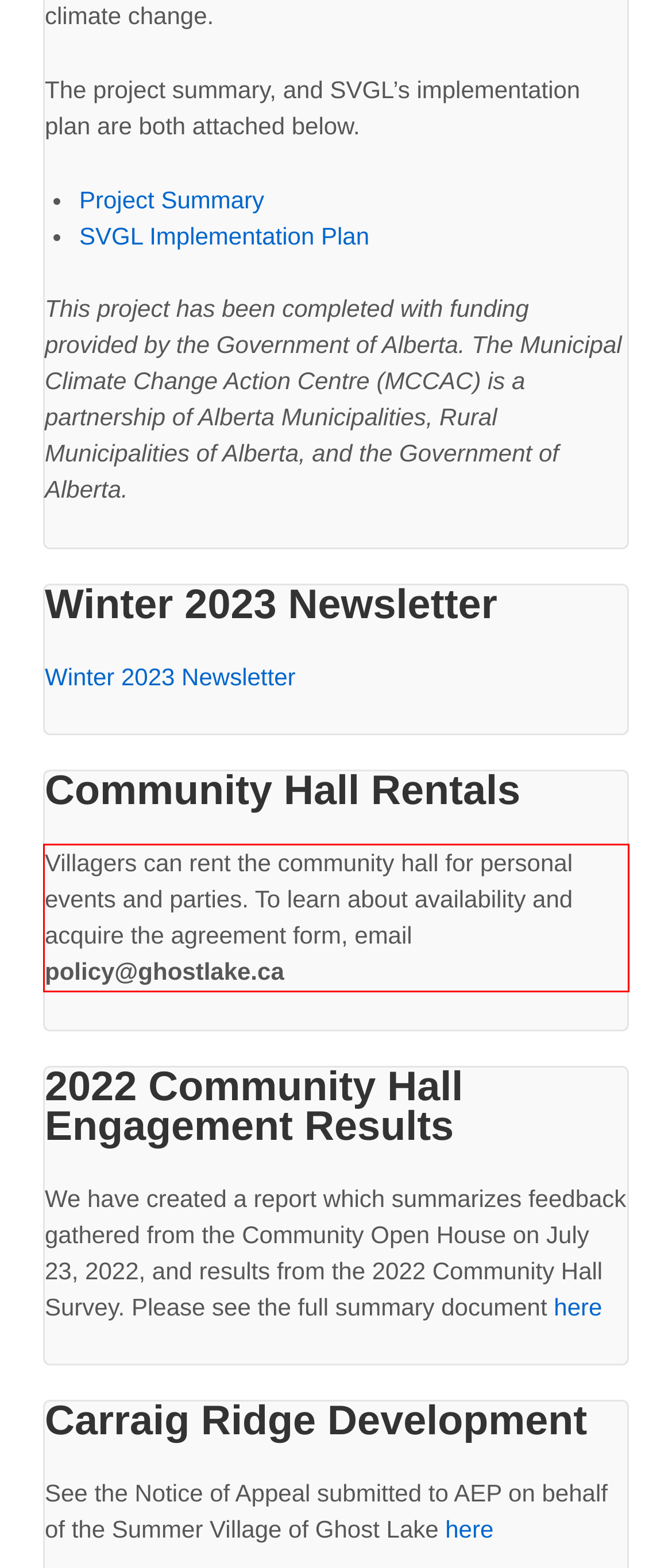From the screenshot of the webpage, locate the red bounding box and extract the text contained within that area.

Villagers can rent the community hall for personal events and parties. To learn about availability and acquire the agreement form, email policy@ghostlake.ca